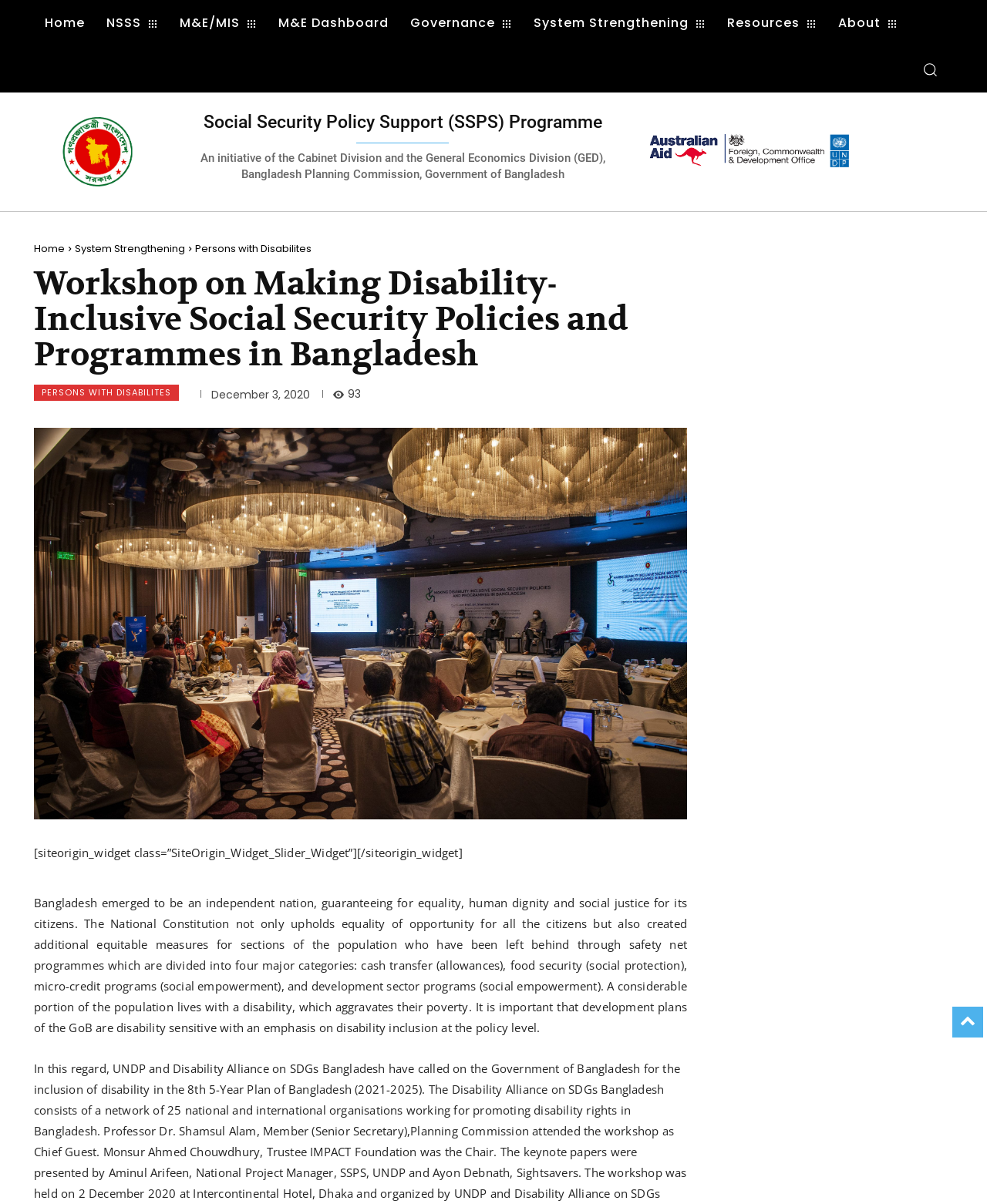Generate the text of the webpage's primary heading.

Social Security Policy Support (SSPS) Programme